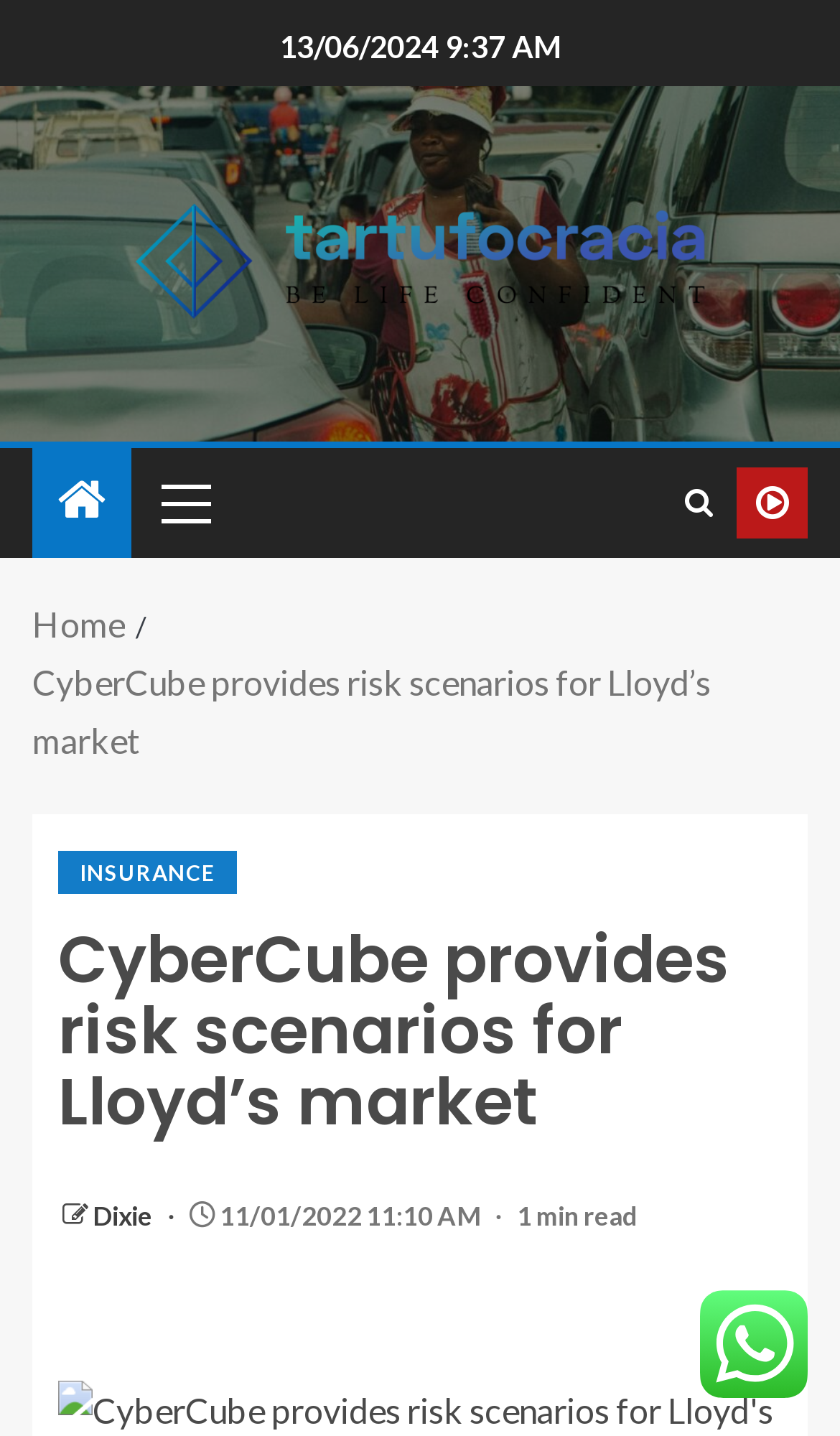Identify the bounding box coordinates of the clickable region to carry out the given instruction: "Read the article about CyberCube provides risk scenarios for Lloyd’s market".

[0.069, 0.644, 0.931, 0.793]